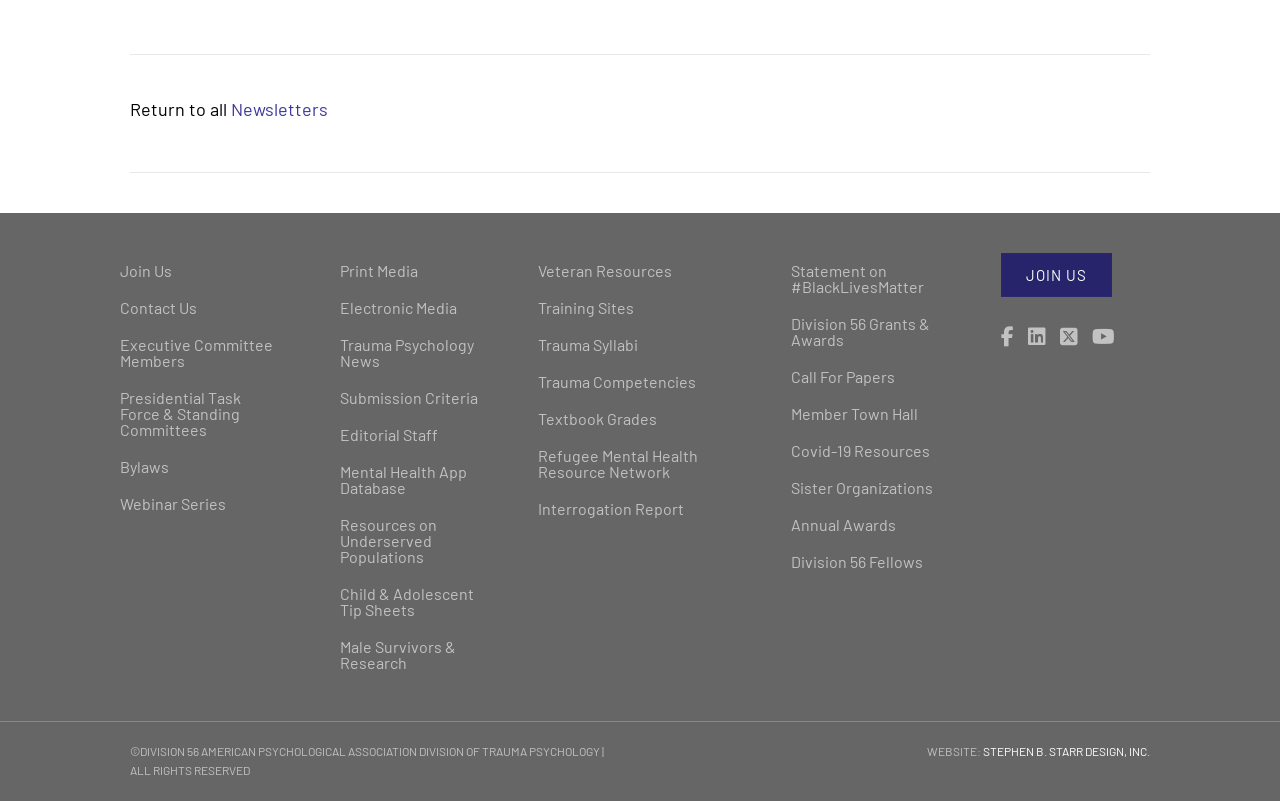Provide the bounding box coordinates of the UI element this sentence describes: "Webinar Series".

[0.086, 0.607, 0.227, 0.652]